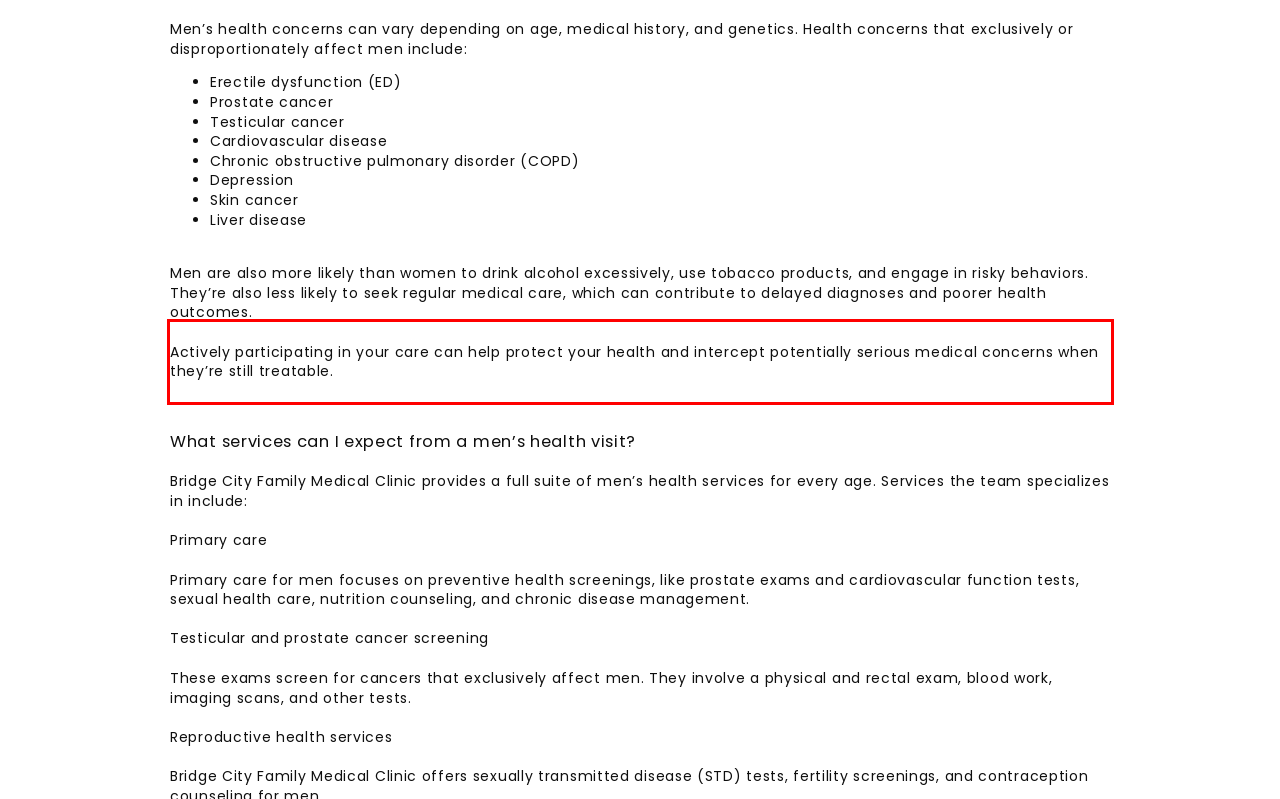By examining the provided screenshot of a webpage, recognize the text within the red bounding box and generate its text content.

Actively participating in your care can help protect your health and intercept potentially serious medical concerns when they’re still treatable.